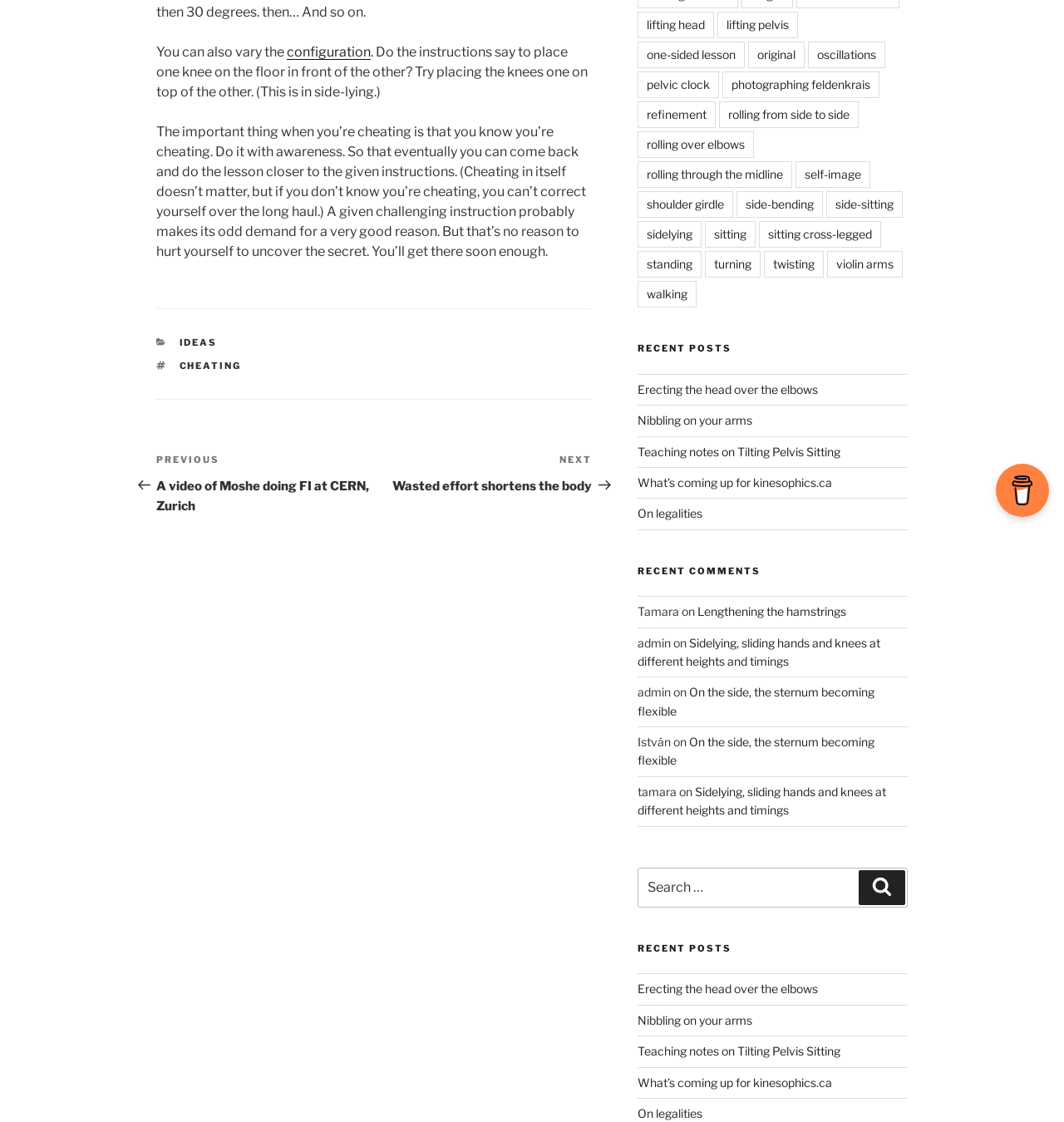Find the bounding box coordinates for the UI element that matches this description: "rolling over elbows".

[0.599, 0.117, 0.708, 0.141]